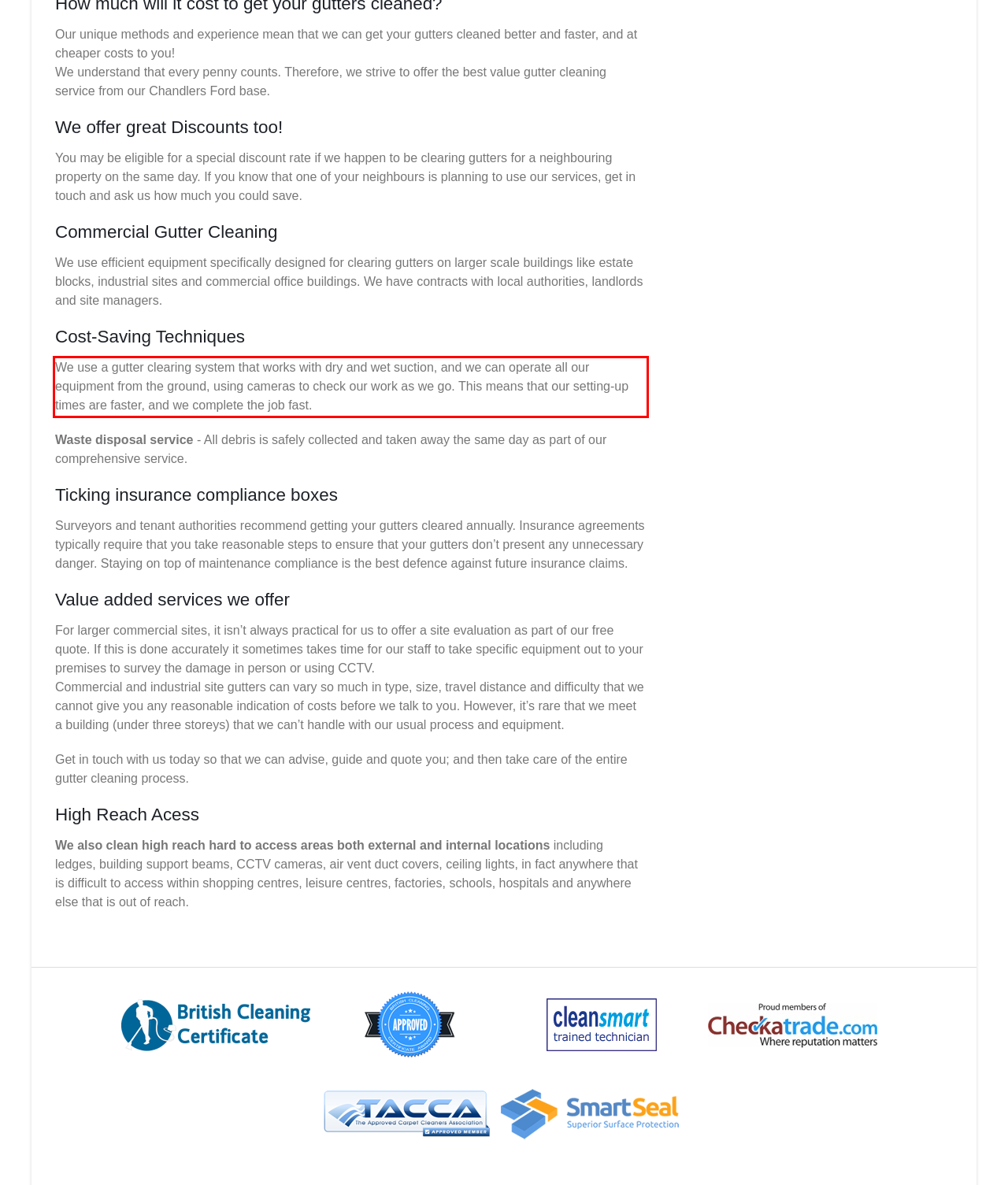Please identify the text within the red rectangular bounding box in the provided webpage screenshot.

We use a gutter clearing system that works with dry and wet suction, and we can operate all our equipment from the ground, using cameras to check our work as we go. This means that our setting-up times are faster, and we complete the job fast.